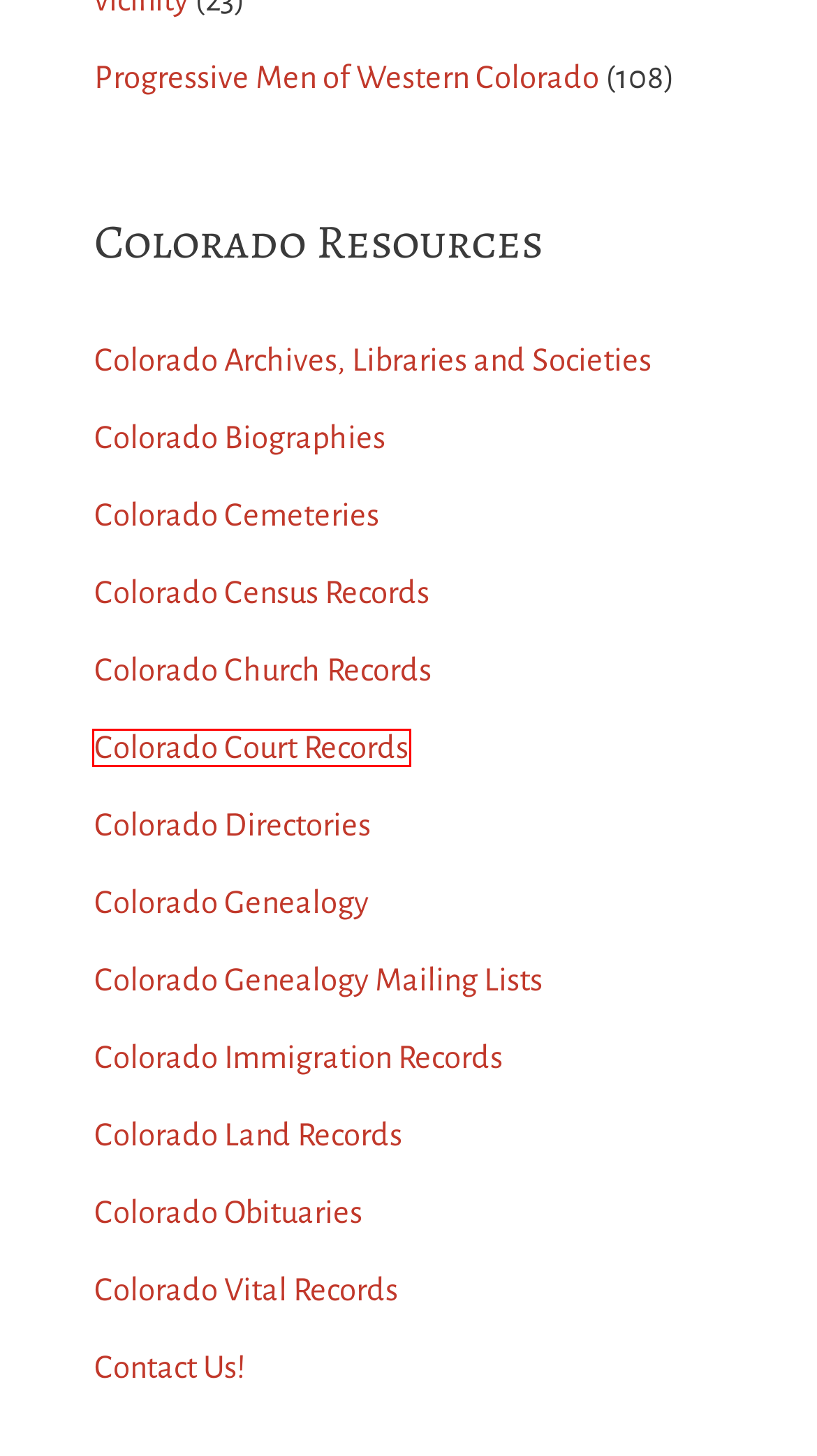Look at the given screenshot of a webpage with a red rectangle bounding box around a UI element. Pick the description that best matches the new webpage after clicking the element highlighted. The descriptions are:
A. Colorado Immigration Records – Colorado Genealogy
B. Colorado Biographies – Colorado Genealogy
C. Colorado Cemeteries – Colorado Genealogy
D. Colorado Obituaries – Colorado Genealogy
E. Colorado Court Records – Colorado Genealogy
F. Colorado Church Records – Colorado Genealogy
G. Colorado Genealogy Mailing Lists – Colorado Genealogy
H. Colorado Directories – Colorado Genealogy

E